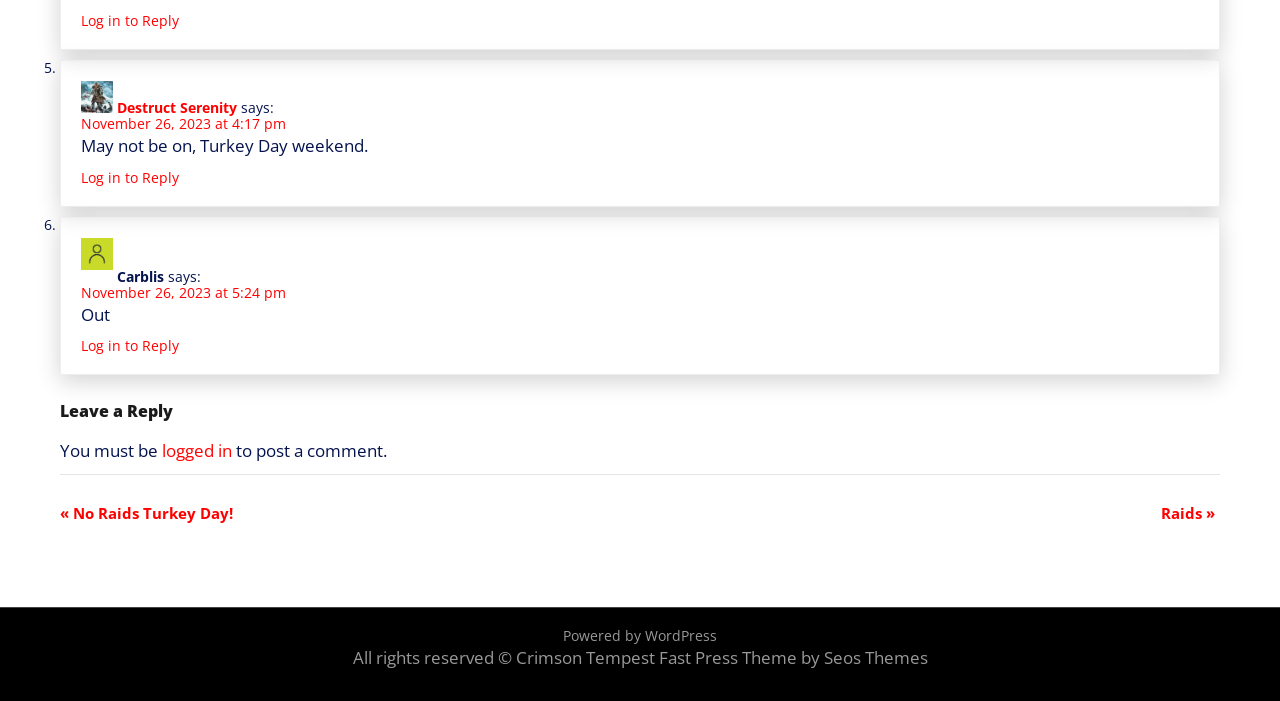Provide the bounding box coordinates of the HTML element this sentence describes: "Log in to Reply". The bounding box coordinates consist of four float numbers between 0 and 1, i.e., [left, top, right, bottom].

[0.063, 0.016, 0.14, 0.043]